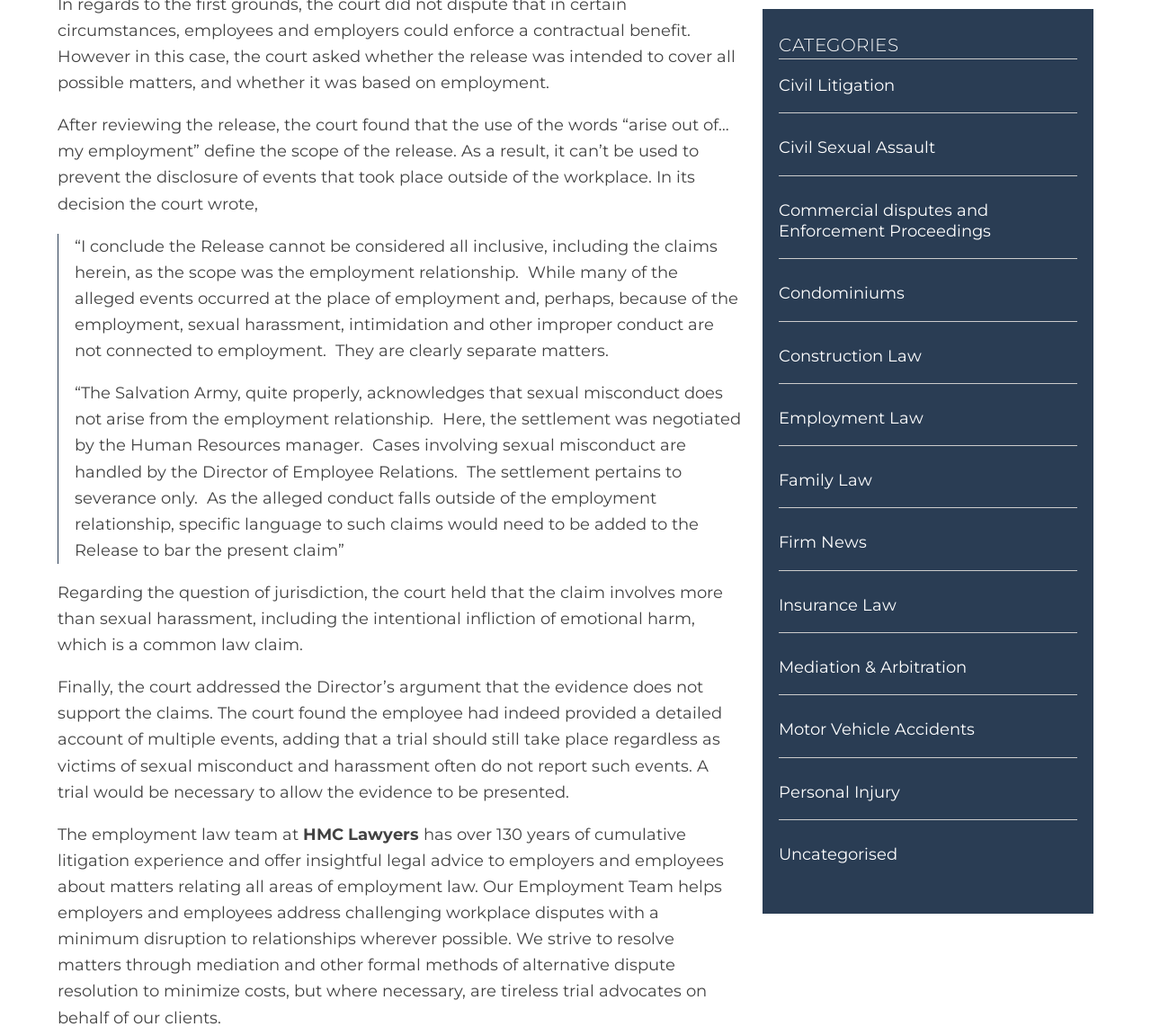Based on the provided description, "Uncategorised", find the bounding box of the corresponding UI element in the screenshot.

[0.677, 0.815, 0.78, 0.834]